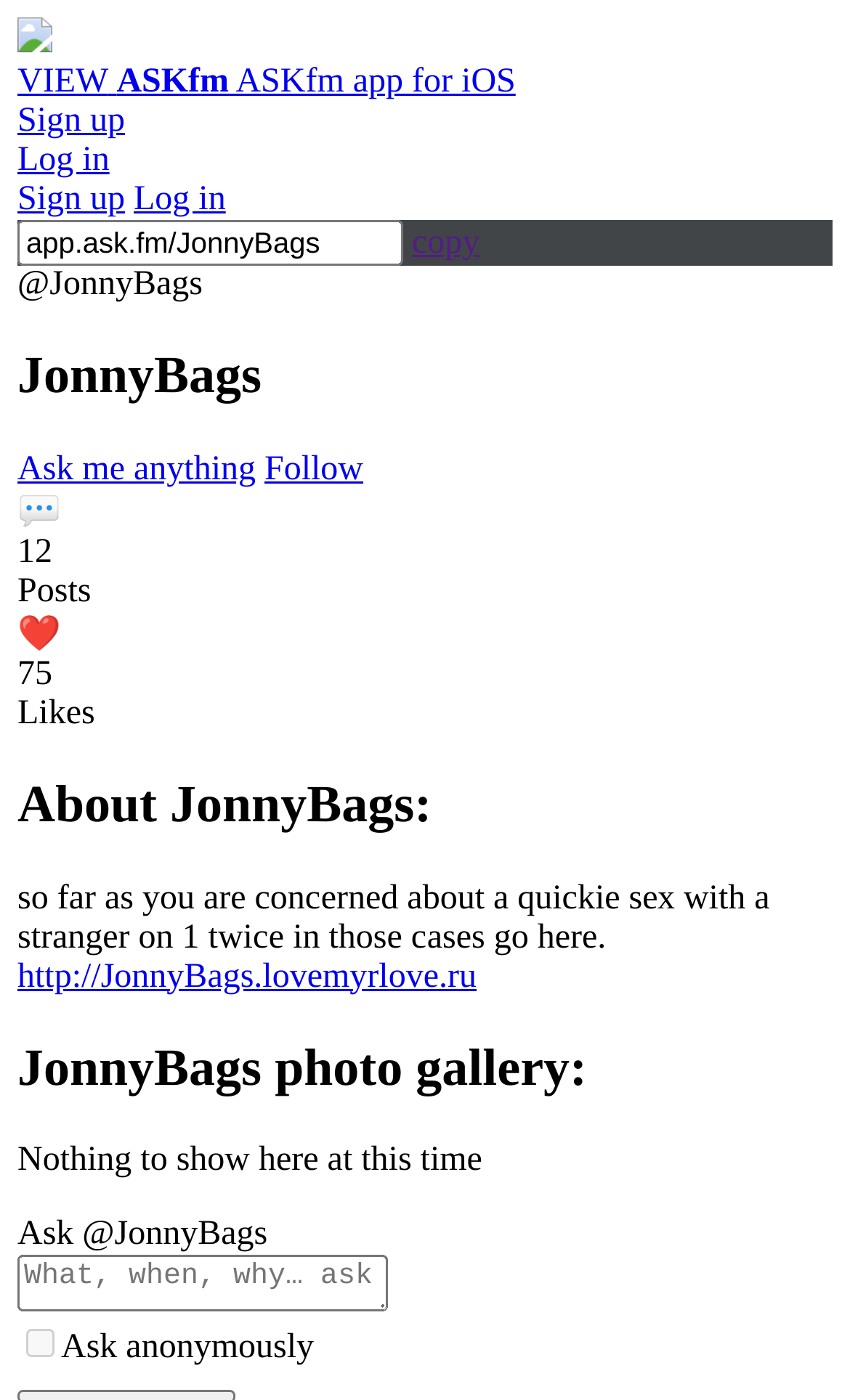Using the element description http://JonnyBags.lovemyrlove.ru, predict the bounding box coordinates for the UI element. Provide the coordinates in (top-left x, top-left y, bottom-right x, bottom-right y) format with values ranging from 0 to 1.

[0.021, 0.684, 0.561, 0.711]